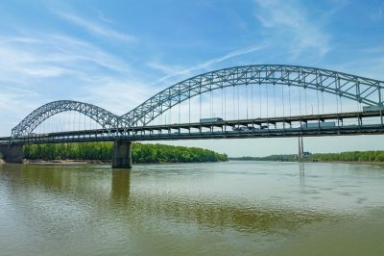Analyze the image and provide a detailed answer to the question: Why are there lane restrictions on I-64?

According to the caption, the bridge is part of ongoing updates and renovations, and recent traffic advisories emphasize lane restrictions on I-64 to ensure safety and efficiency for motorists.